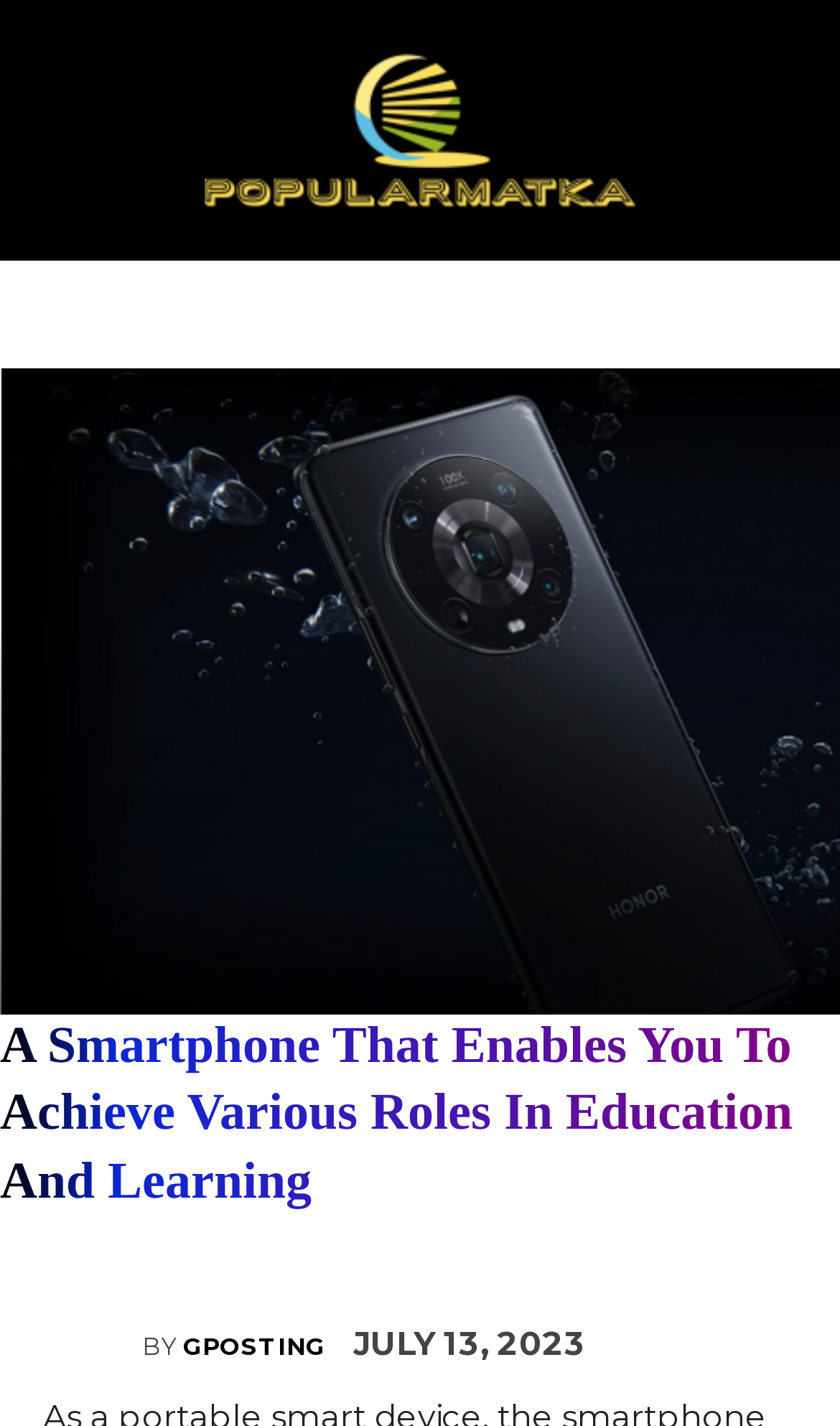Please examine the image and provide a detailed answer to the question: What is the date of the latest article?

The date of the latest article is located at the top right corner of the webpage, and it is displayed as 'JULY 13, 2023' in a time element with a bounding box of [0.421, 0.928, 0.697, 0.957].